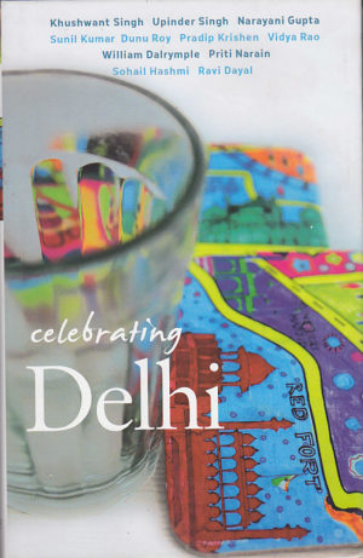What is featured on the colorful coaster?
Give a one-word or short-phrase answer derived from the screenshot.

The Red Fort